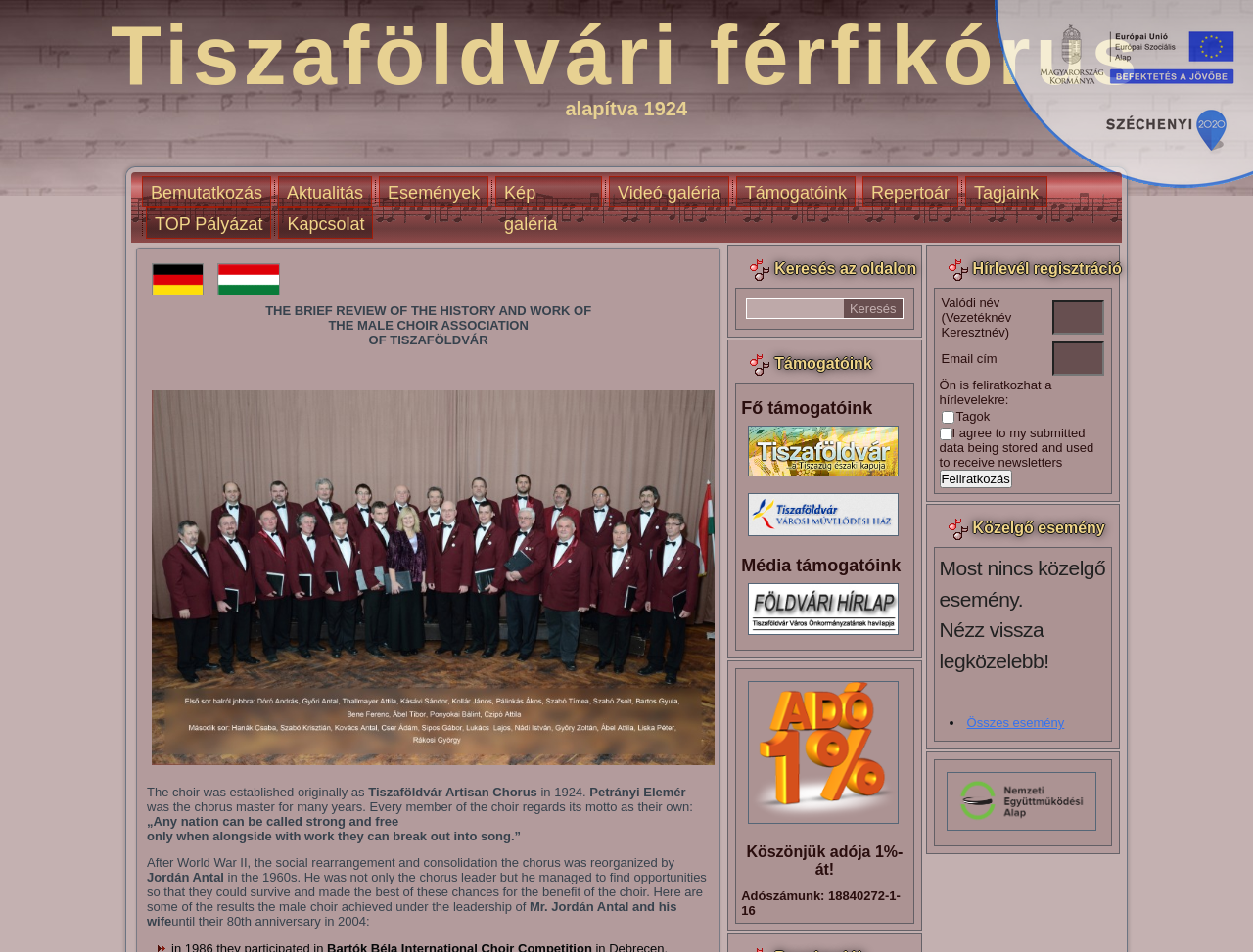Refer to the image and answer the question with as much detail as possible: What is the purpose of the textbox on the webpage?

The purpose of the textbox on the webpage can be inferred from its location and the surrounding text, which suggests that it is used to enter an email address to receive newsletters.